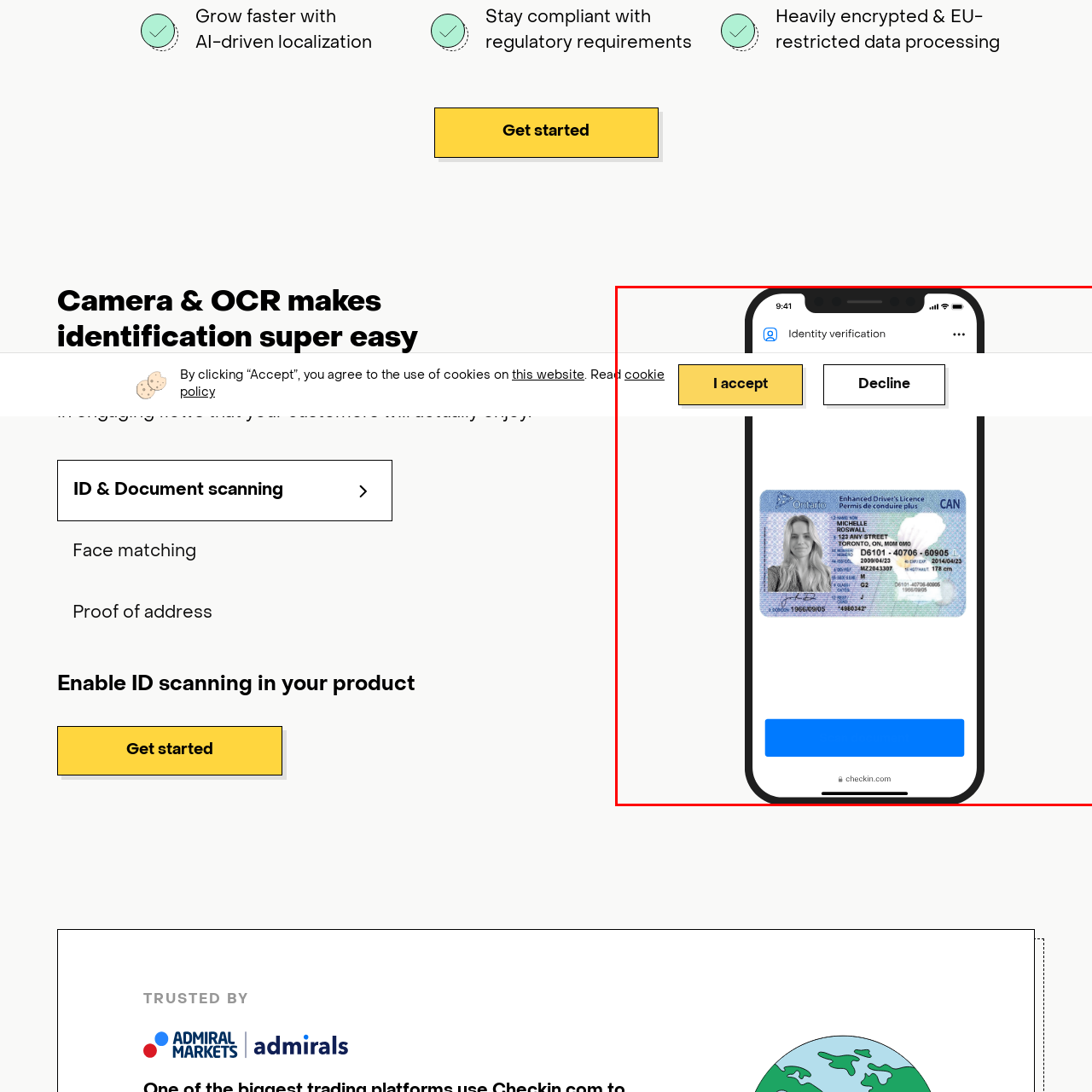Concentrate on the part of the image bordered in red, What type of license is displayed? Answer concisely with a word or phrase.

Enhanced Driver's License